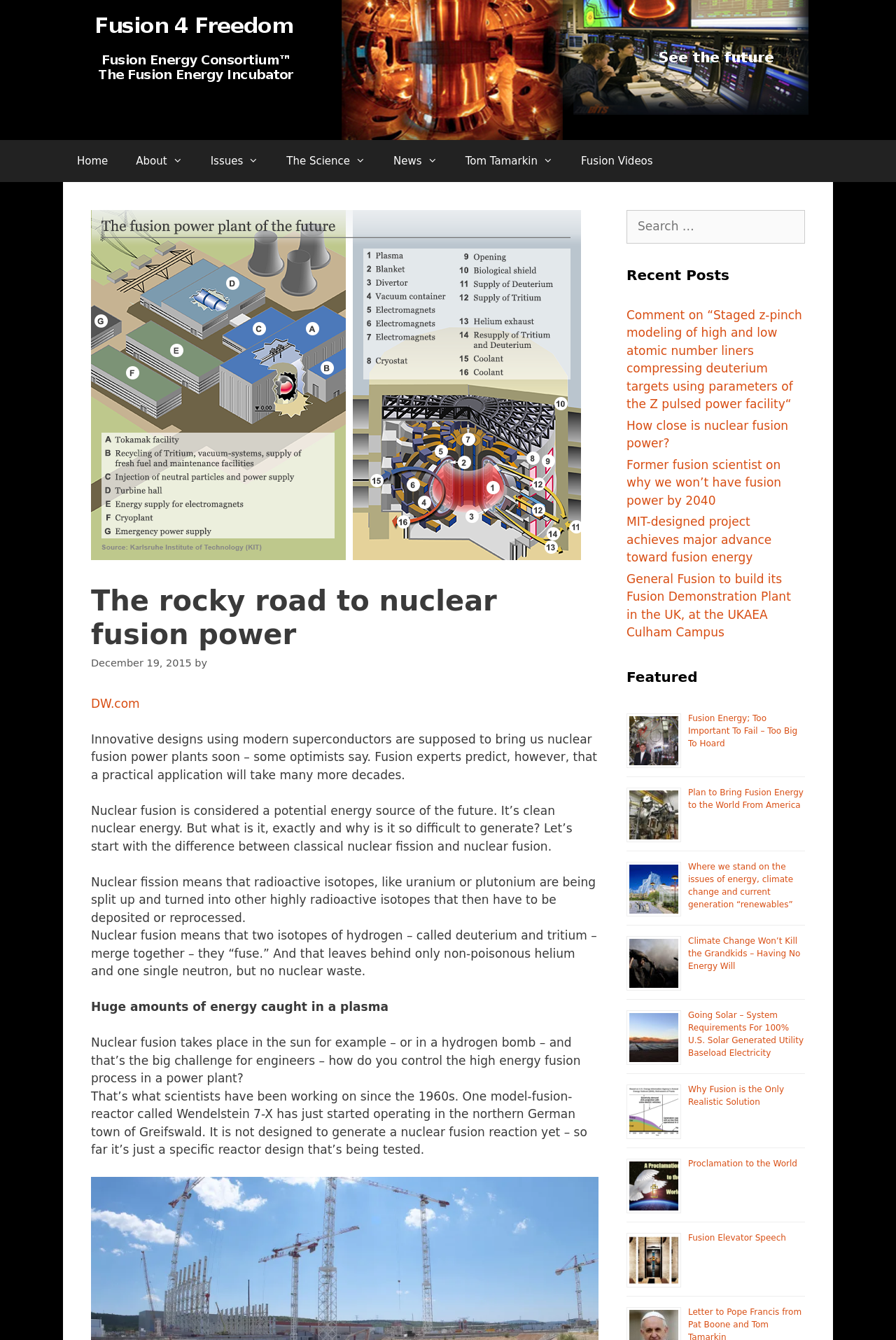Locate the bounding box coordinates of the item that should be clicked to fulfill the instruction: "Click on the 'Fusion Energy; Too Important To Fail – Too Big To Hoard' link".

[0.768, 0.532, 0.89, 0.558]